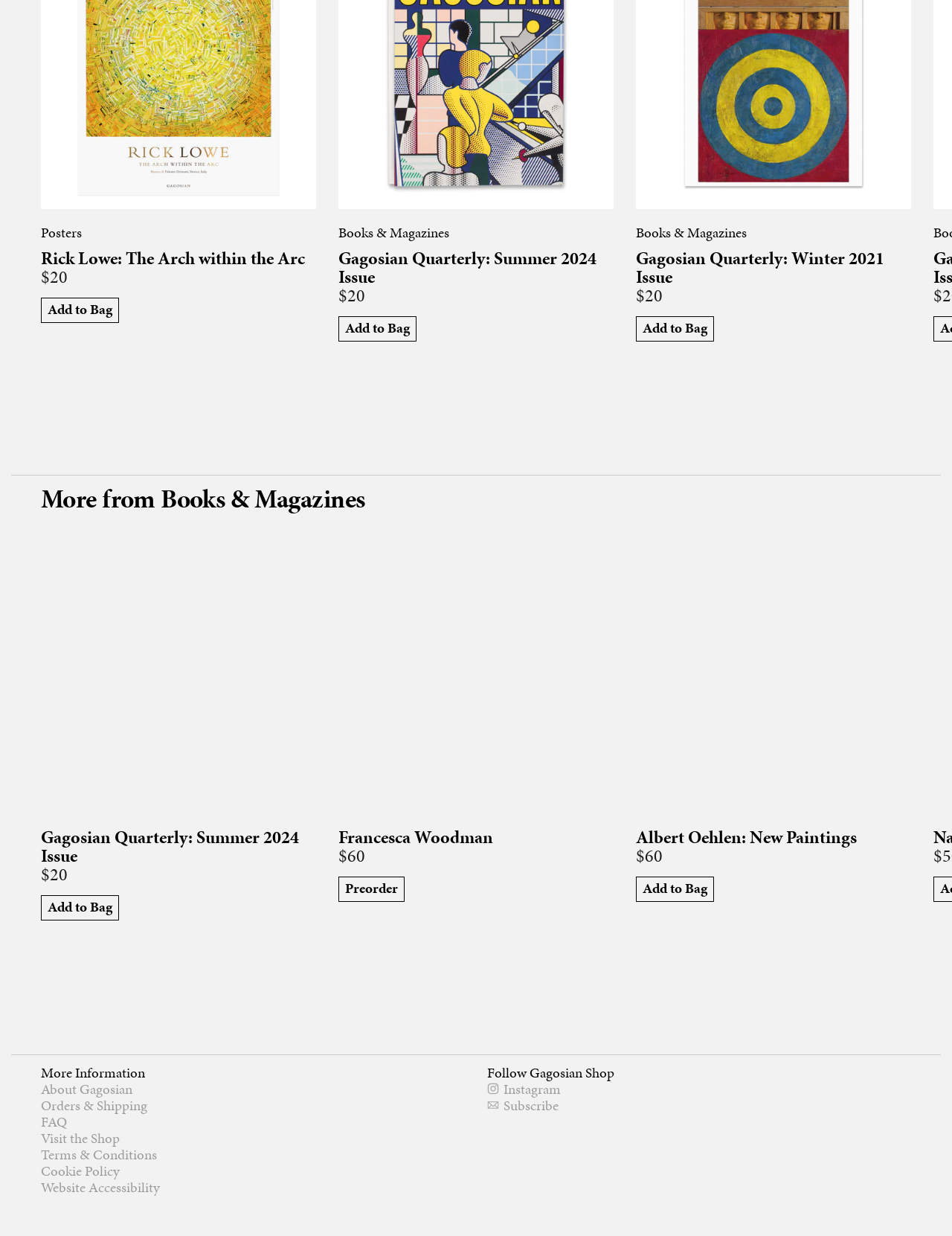How many links are there in the 'More Information' section?
Please answer the question with as much detail as possible using the screenshot.

I counted the number of links in the 'More Information' section by looking at the list of links, including 'About Gagosian', 'Orders & Shipping', 'FAQ', and others. There are seven links in total.